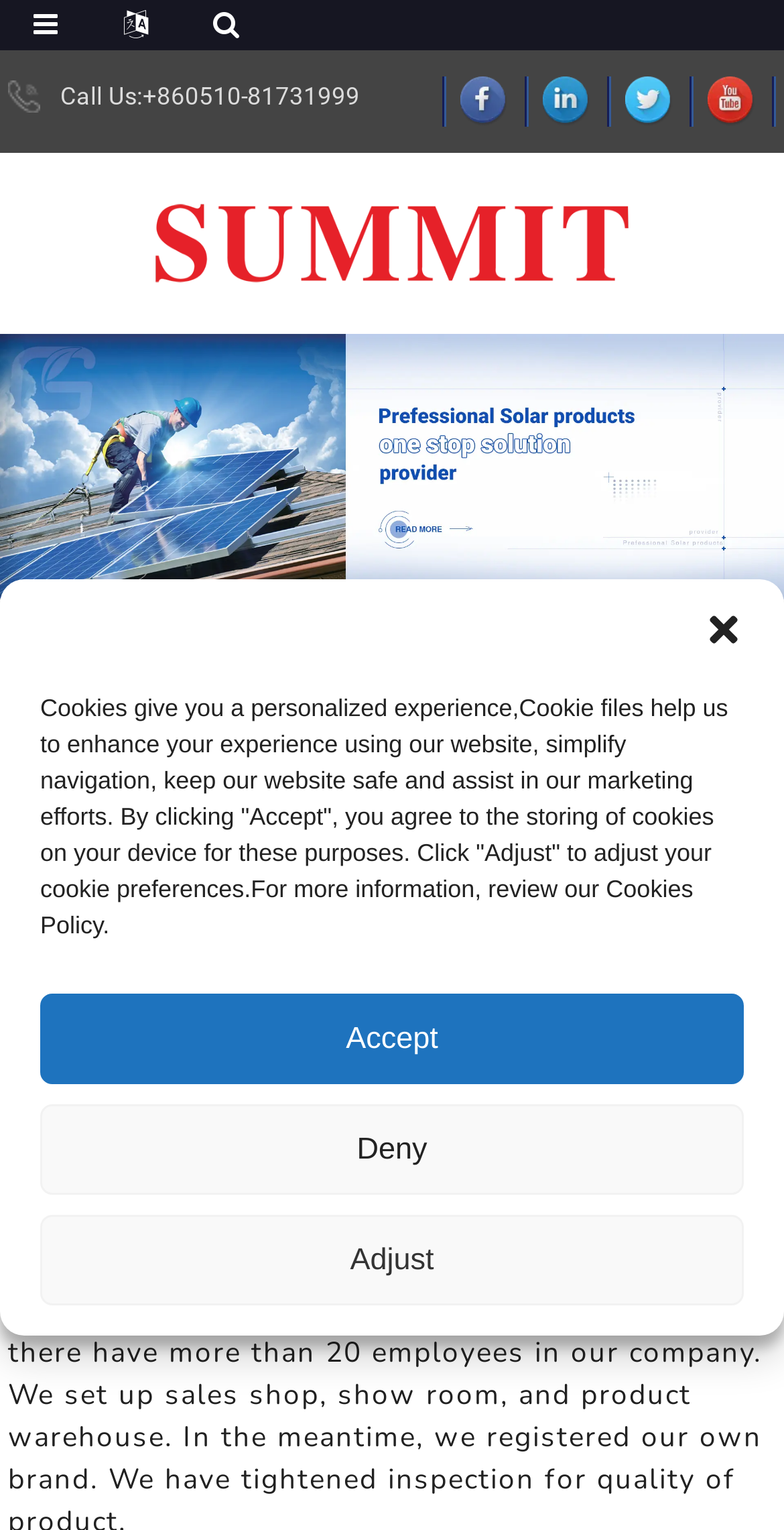Pinpoint the bounding box coordinates of the element to be clicked to execute the instruction: "Click the Facebook link".

[0.567, 0.05, 0.669, 0.083]